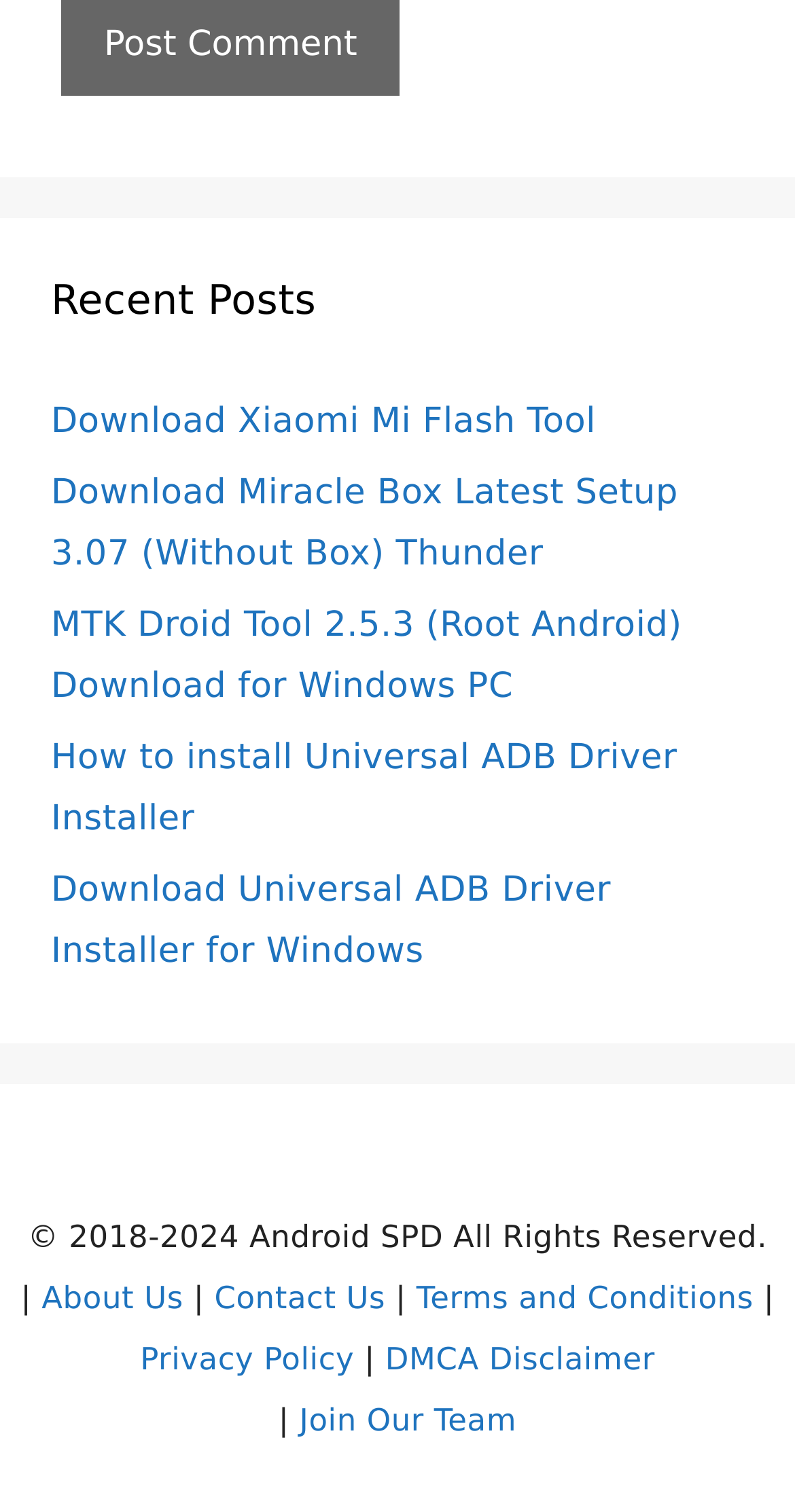Identify the bounding box for the given UI element using the description provided. Coordinates should be in the format (top-left x, top-left y, bottom-right x, bottom-right y) and must be between 0 and 1. Here is the description: Download Xiaomi Mi Flash Tool

[0.064, 0.265, 0.75, 0.292]